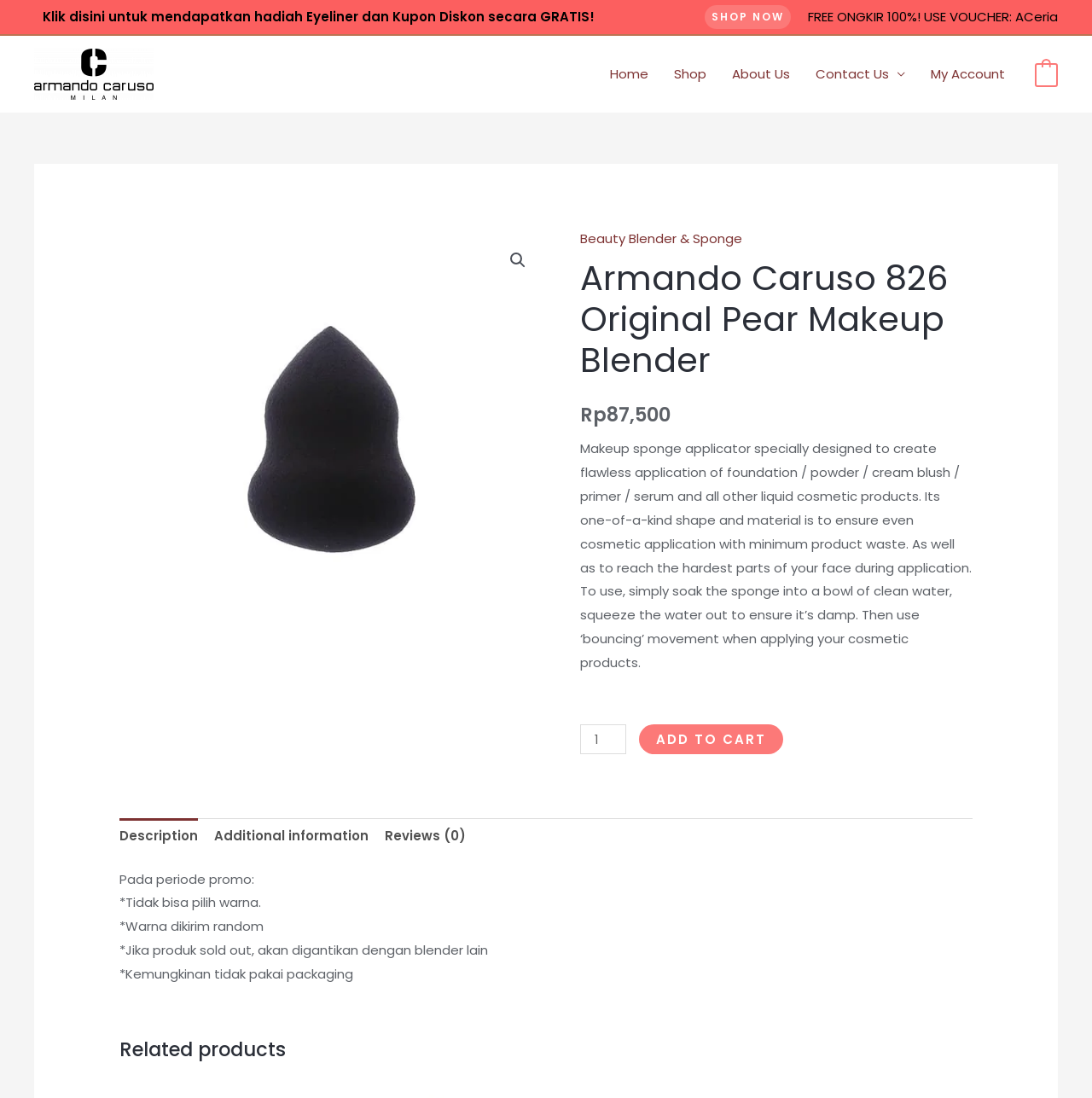Please find the bounding box coordinates of the element that needs to be clicked to perform the following instruction: "View the shopping cart". The bounding box coordinates should be four float numbers between 0 and 1, represented as [left, top, right, bottom].

[0.948, 0.059, 0.969, 0.075]